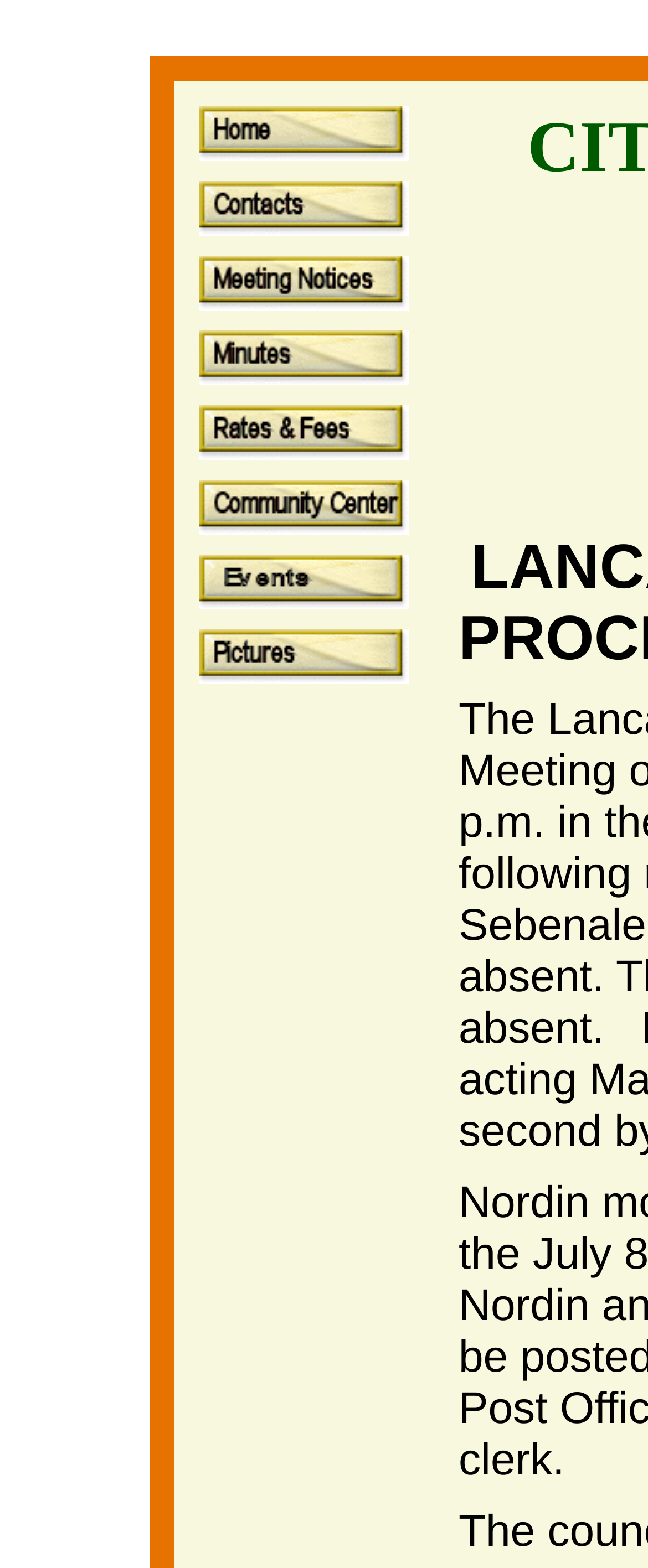Determine the bounding box coordinates for the clickable element to execute this instruction: "explore community center". Provide the coordinates as four float numbers between 0 and 1, i.e., [left, top, right, bottom].

[0.308, 0.329, 0.631, 0.344]